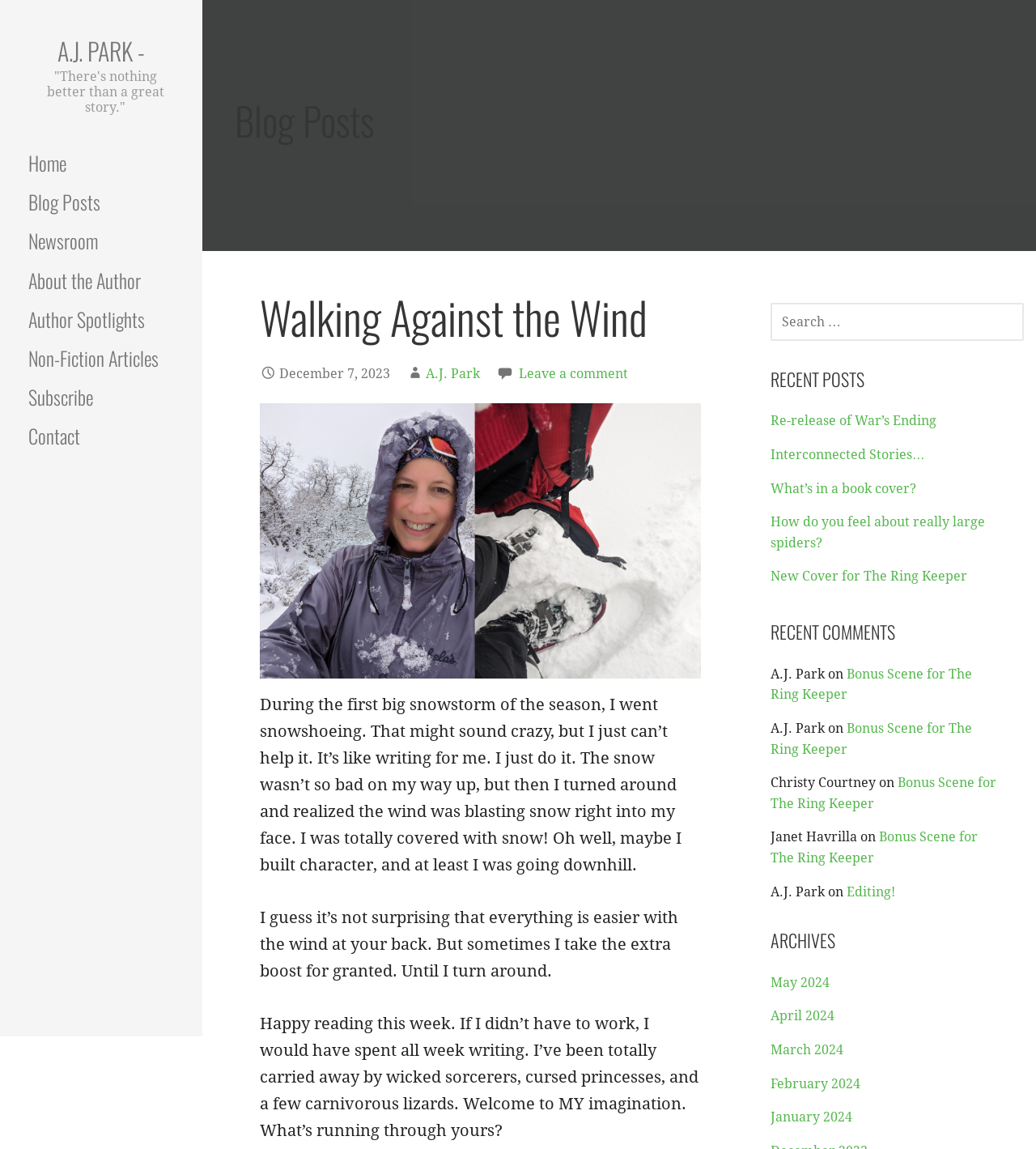Find the bounding box of the UI element described as follows: "Re-release of War’s Ending".

[0.743, 0.36, 0.904, 0.373]